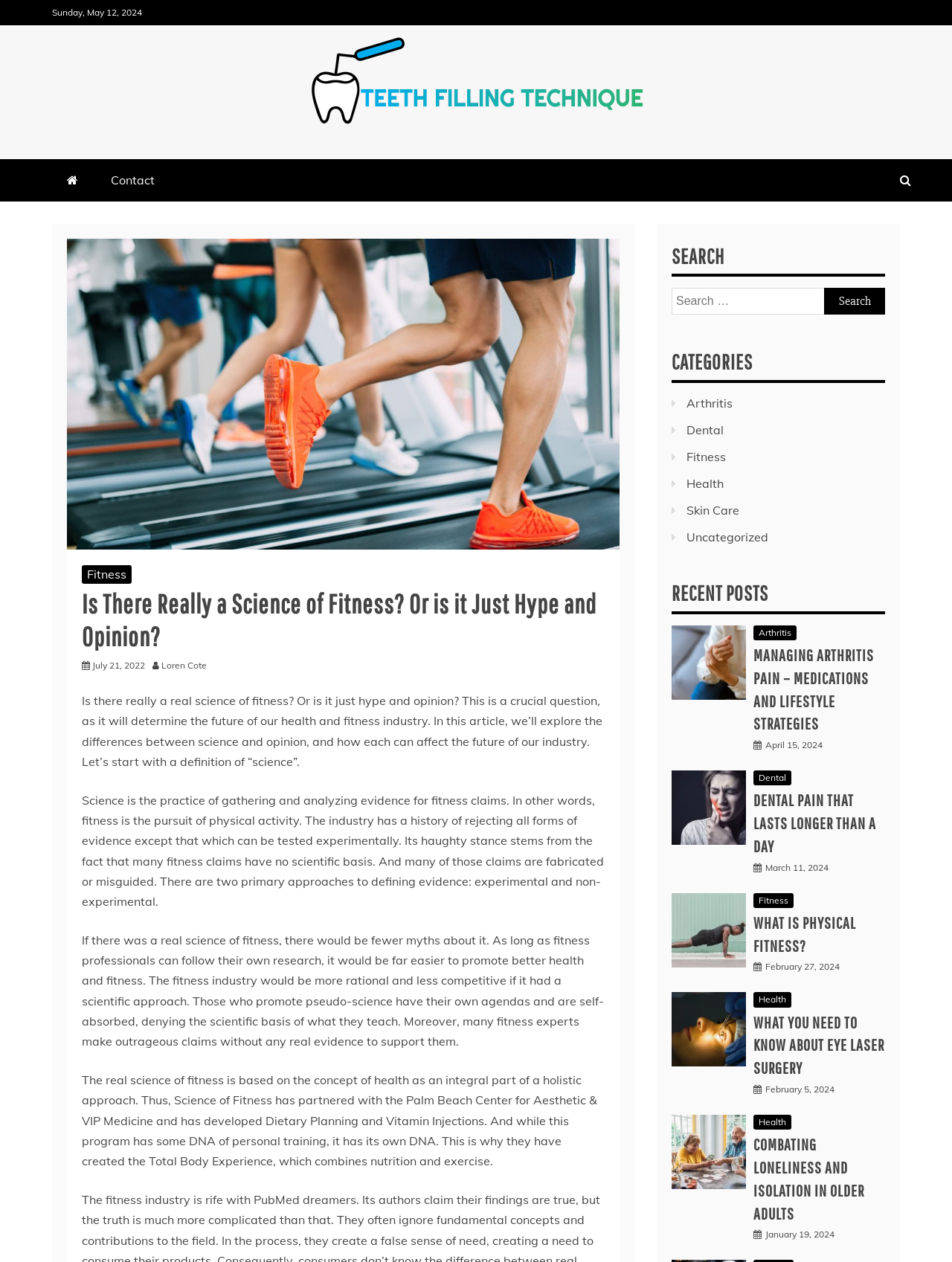Analyze the image and deliver a detailed answer to the question: What is the name of the program developed by Science of Fitness?

I found the name of the program by reading the article 'Is There Really a Science of Fitness?' and finding the mention of the program 'Total Body Experience', which combines nutrition and exercise.